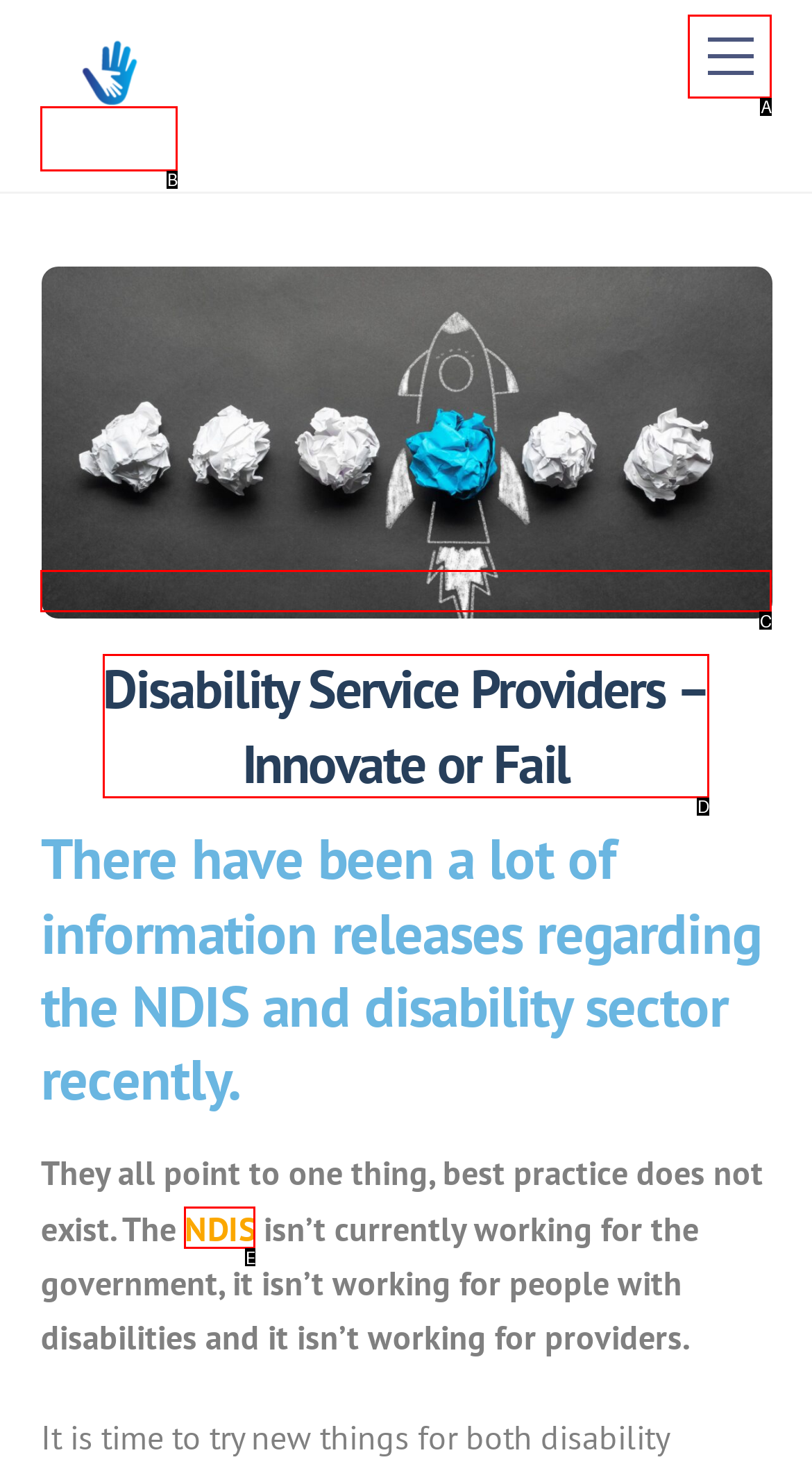Identify the HTML element that best fits the description: NDIS. Respond with the letter of the corresponding element.

E